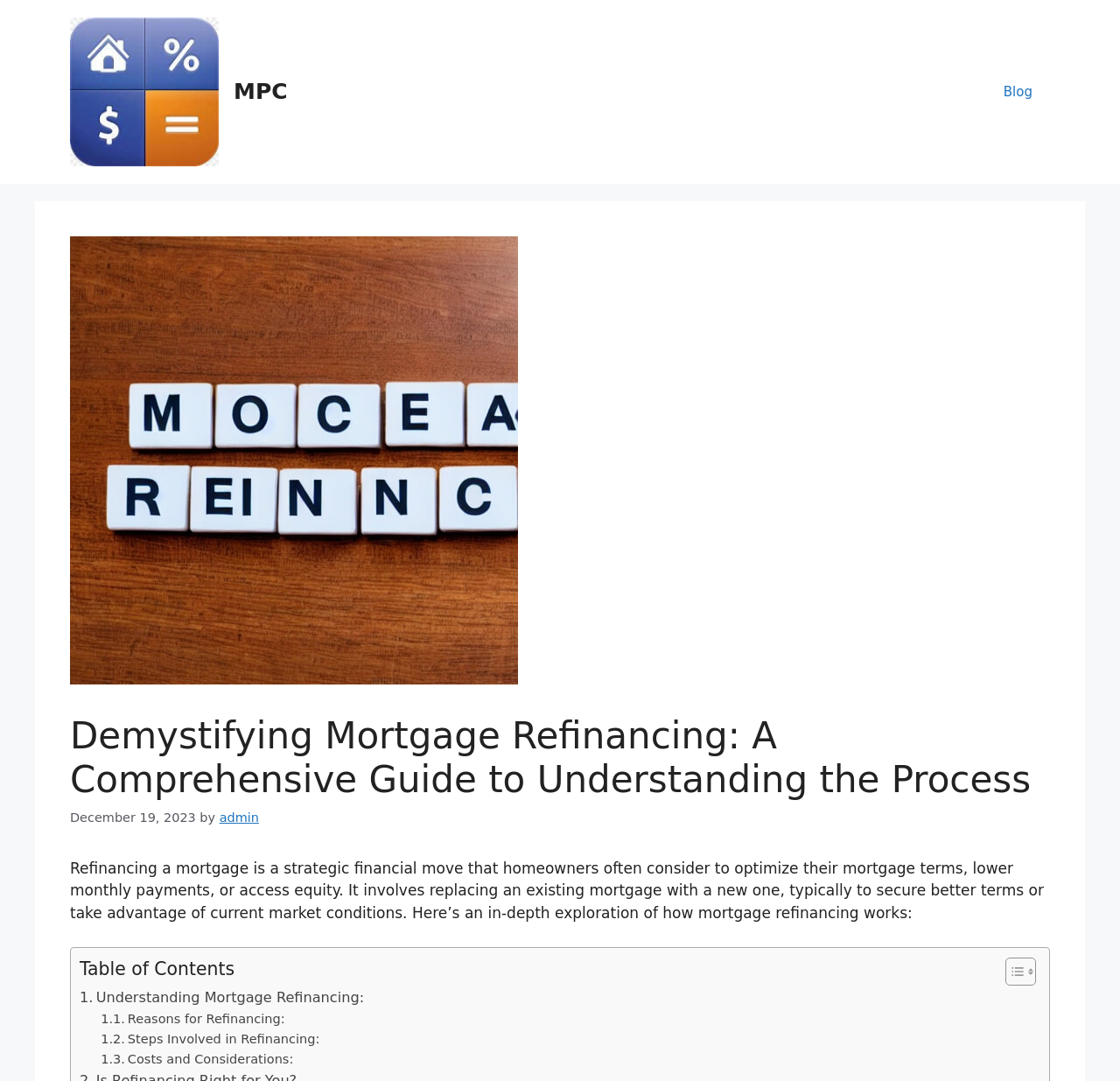Please identify the bounding box coordinates of the element's region that should be clicked to execute the following instruction: "Read the article by 'admin'". The bounding box coordinates must be four float numbers between 0 and 1, i.e., [left, top, right, bottom].

[0.196, 0.75, 0.231, 0.763]